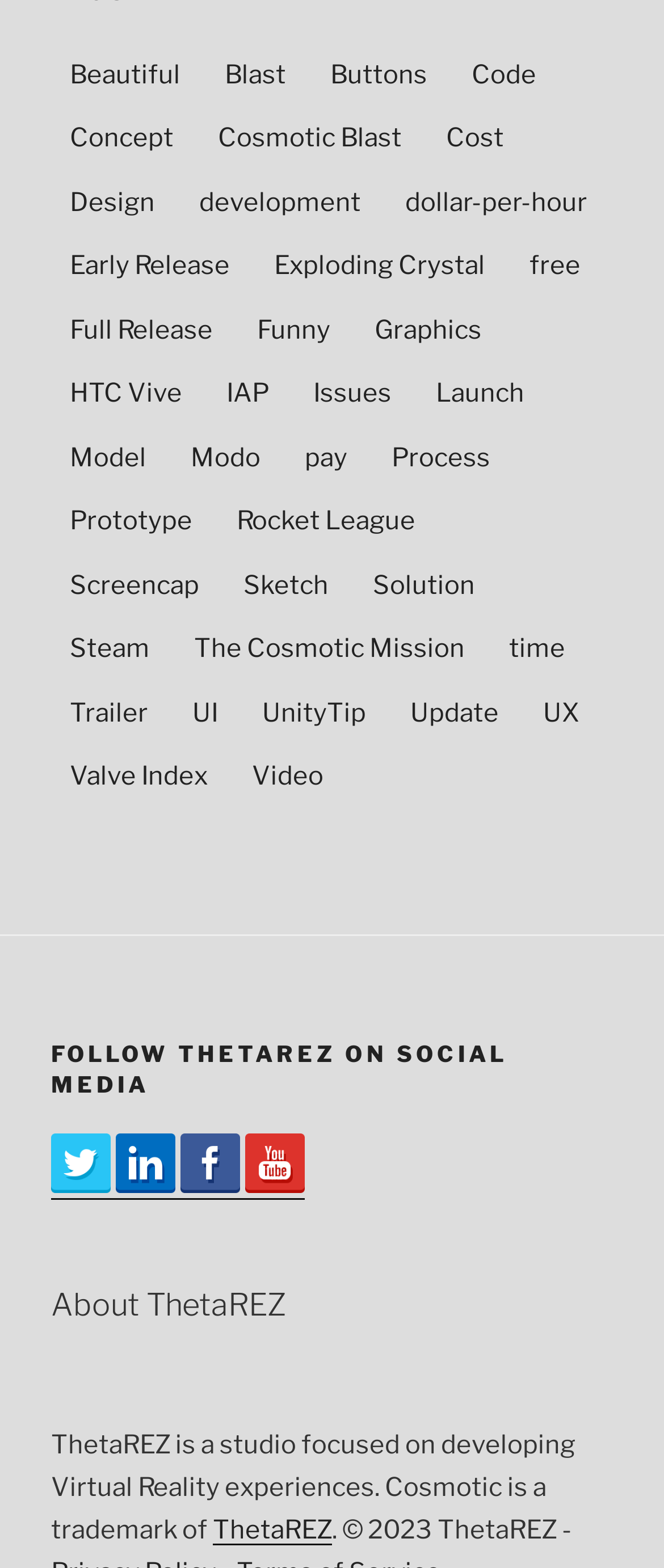Provide a short answer using a single word or phrase for the following question: 
What is the year of copyright mentioned on the webpage?

2023